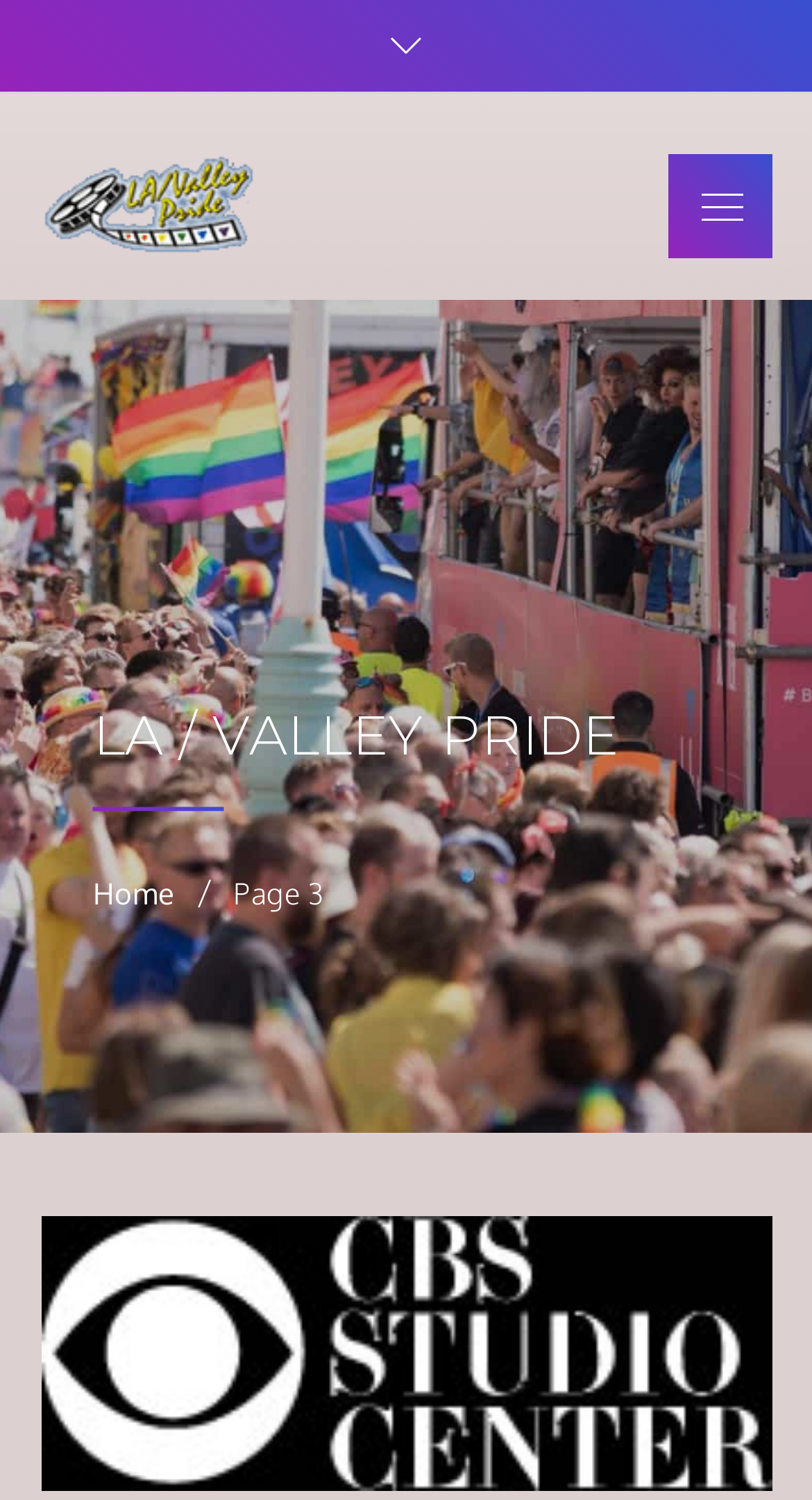What is the purpose of the button in the top right corner?
Using the details shown in the screenshot, provide a comprehensive answer to the question.

I found a button element with the text 'Menu' and an image icon, which suggests that it is used to expand or collapse a menu. The 'expanded: False' property also implies that the menu is currently not shown.